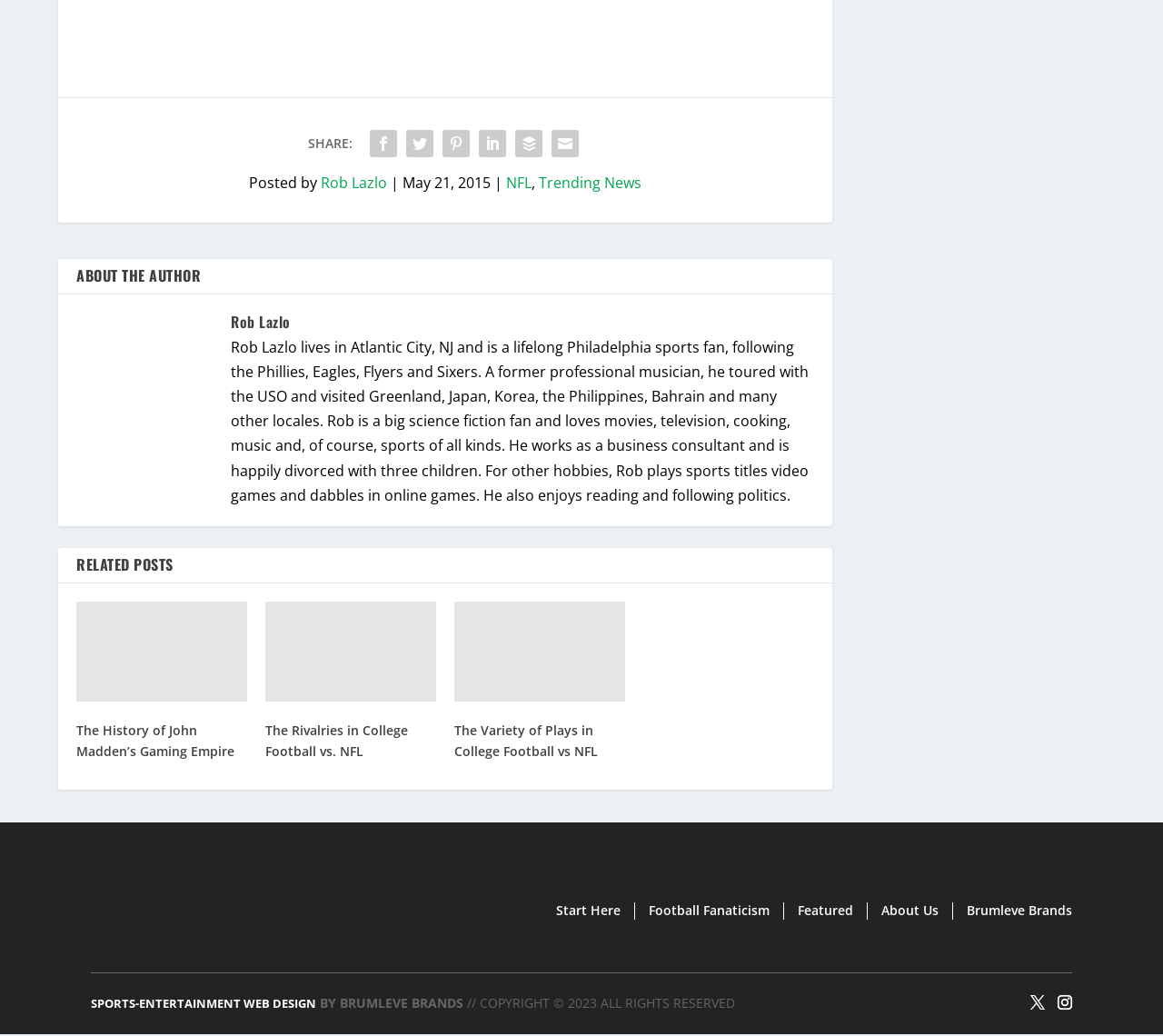Could you determine the bounding box coordinates of the clickable element to complete the instruction: "Read related post about John Madden's gaming empire"? Provide the coordinates as four float numbers between 0 and 1, i.e., [left, top, right, bottom].

[0.066, 0.582, 0.212, 0.679]